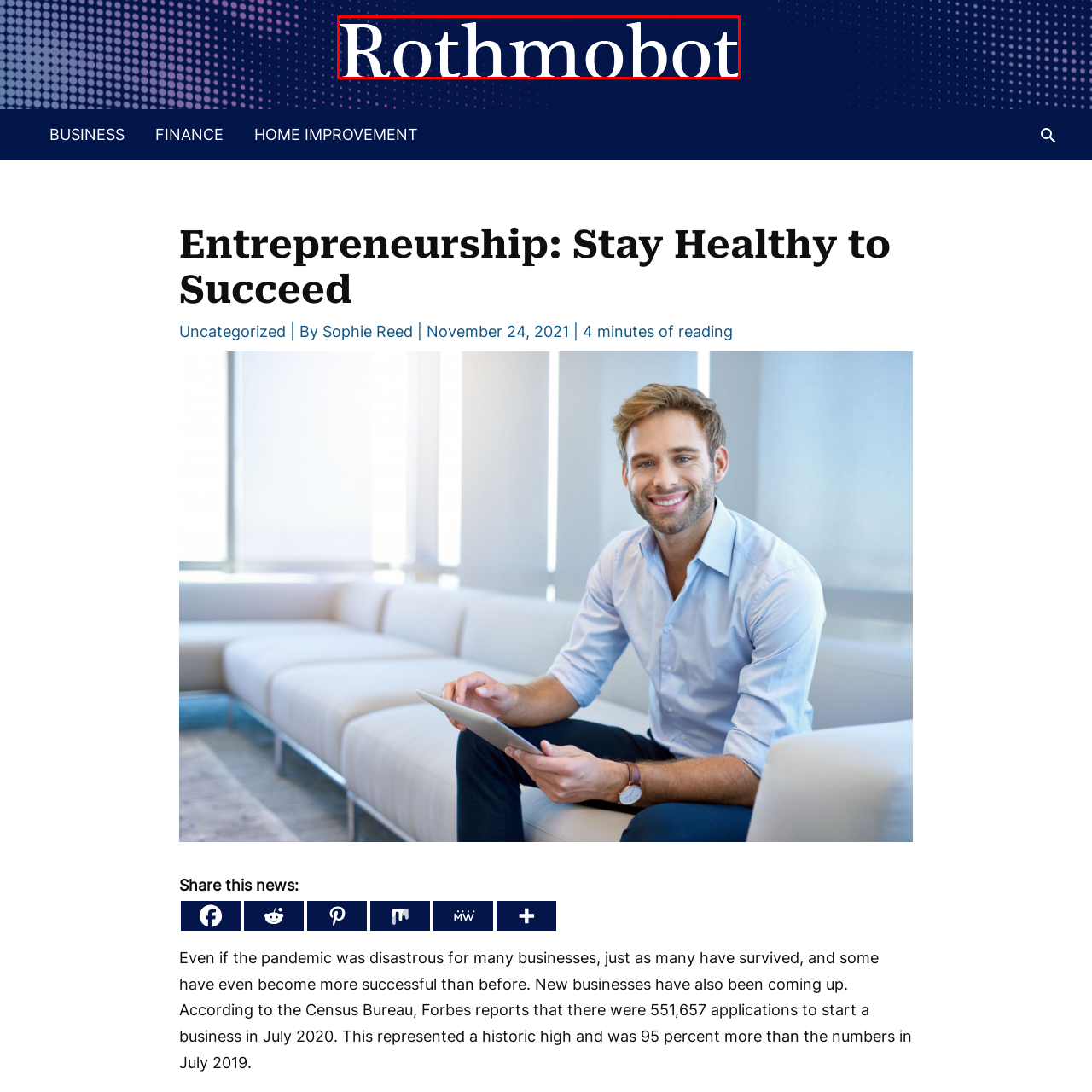What is the font color of the name 'Rothmobot'?
Look closely at the image highlighted by the red bounding box and give a comprehensive answer to the question.

The font color of the name 'Rothmobot' is white because the caption describes the typography as 'elegant, white font', implying that the text 'Rothmobot' is displayed in a white color.